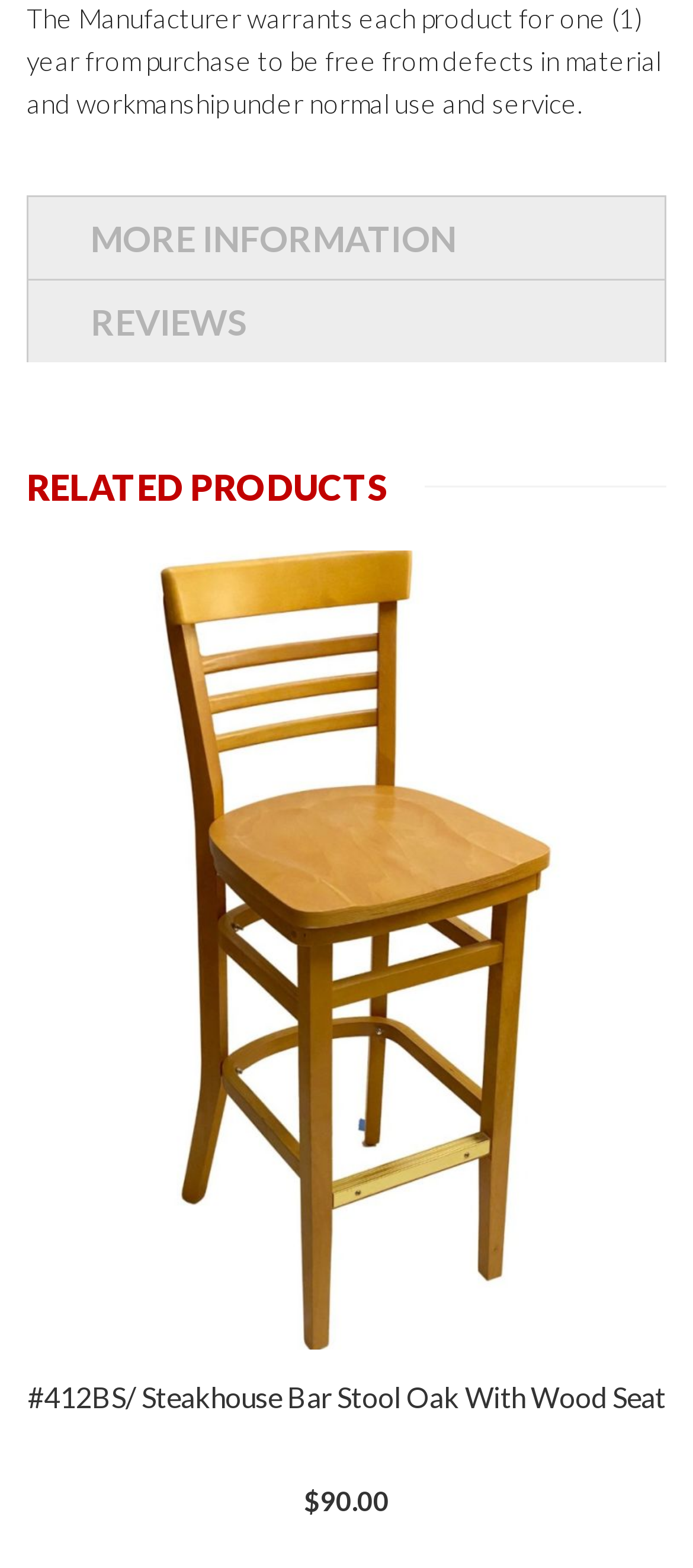Is the related product in stock?
From the details in the image, answer the question comprehensively.

The related product has a static text 'Out of stock' below the product image, indicating that it is not available for purchase.